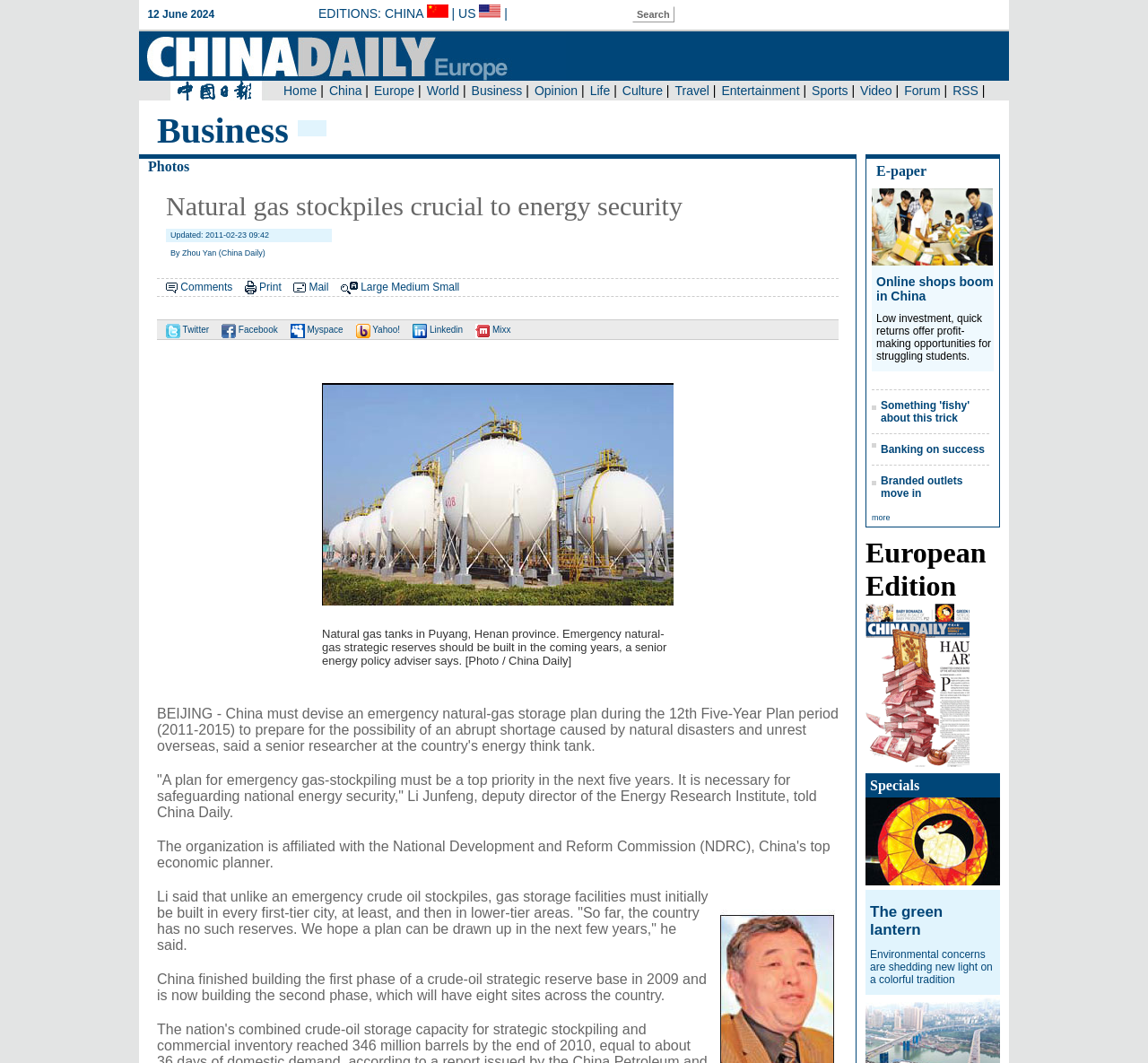Extract the bounding box for the UI element that matches this description: "parent_node: Specials".

[0.754, 0.975, 0.871, 0.989]